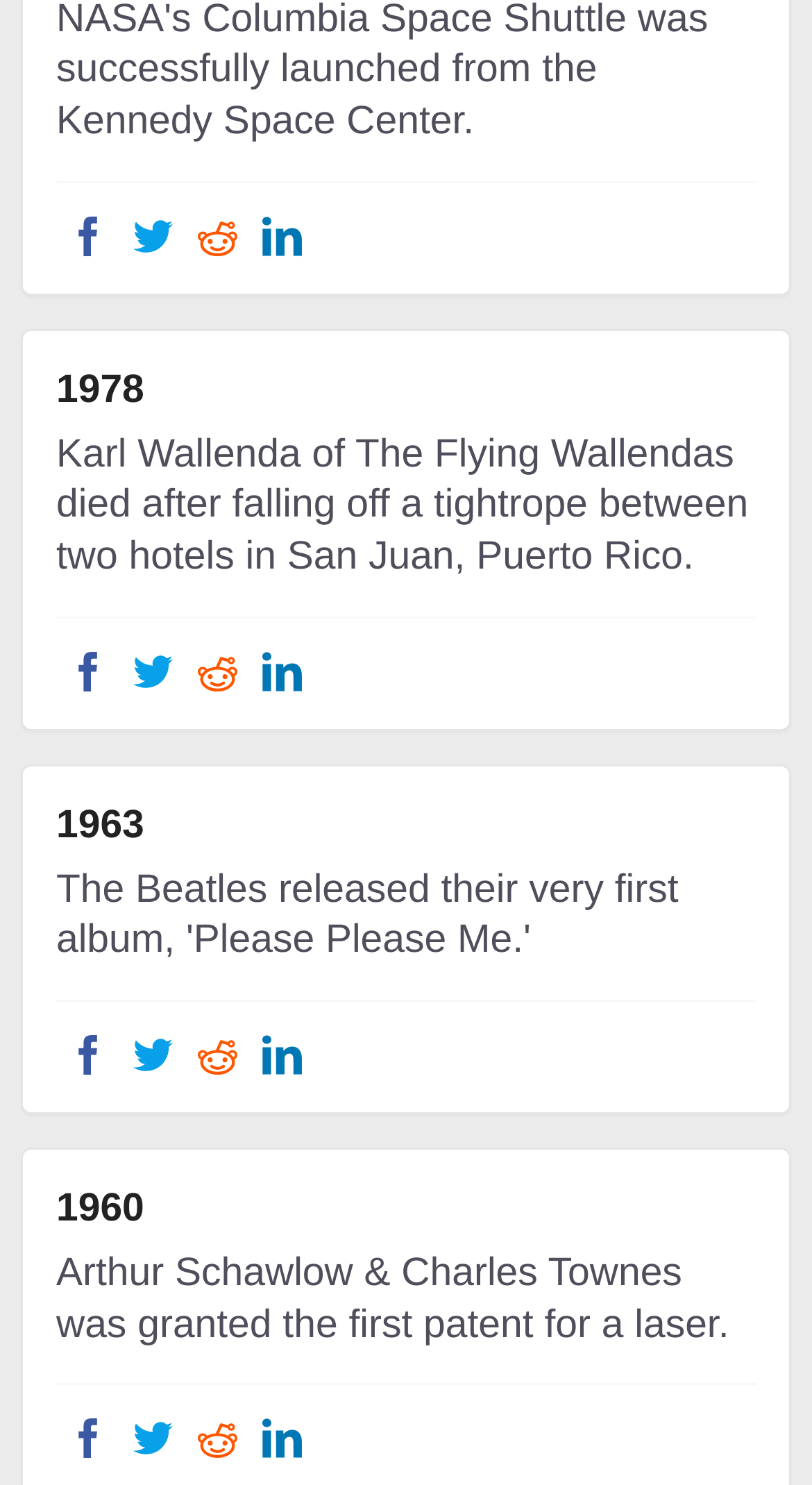Identify the bounding box coordinates necessary to click and complete the given instruction: "Share this event on Factbook".

[0.069, 0.137, 0.149, 0.18]